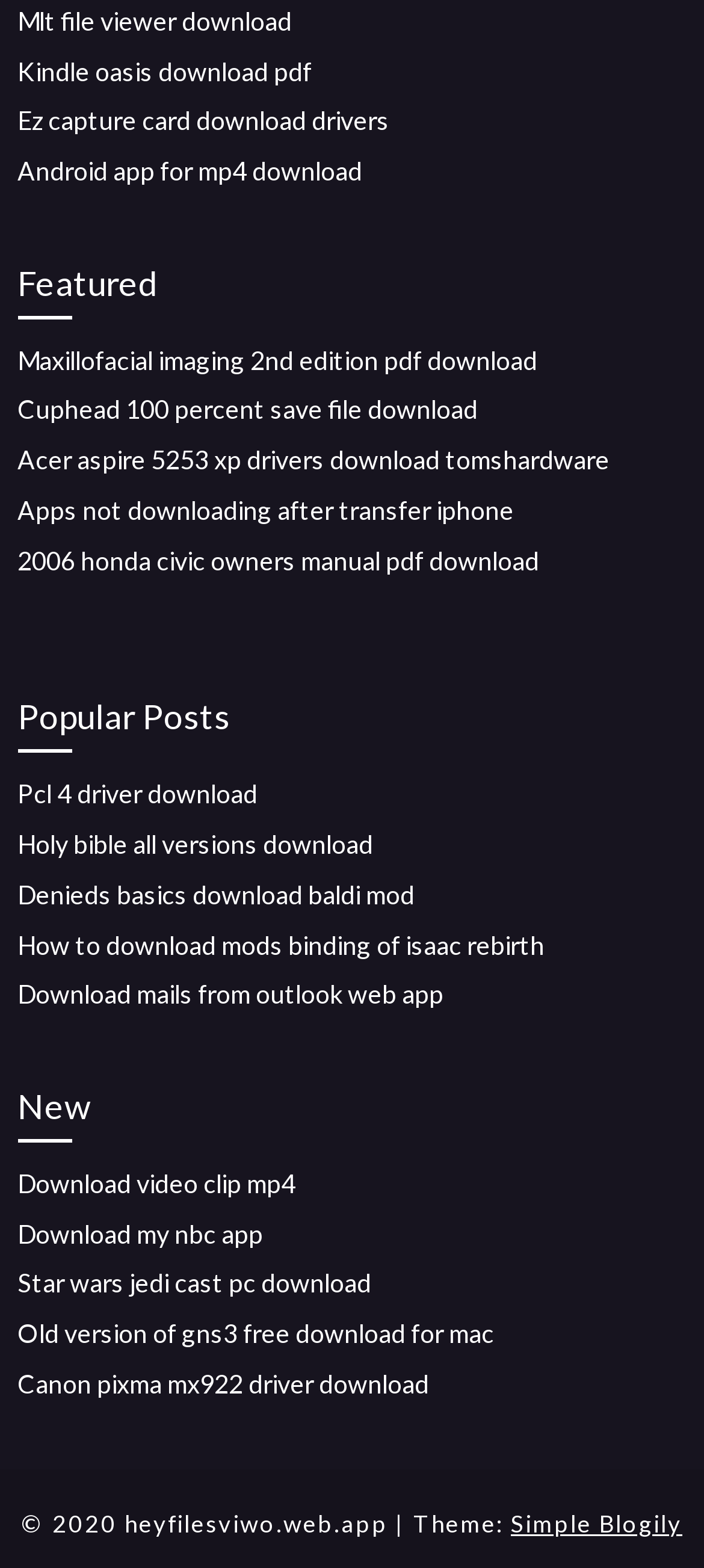Can you find the bounding box coordinates for the element to click on to achieve the instruction: "Switch to Simple Blogily theme"?

[0.726, 0.962, 0.969, 0.98]